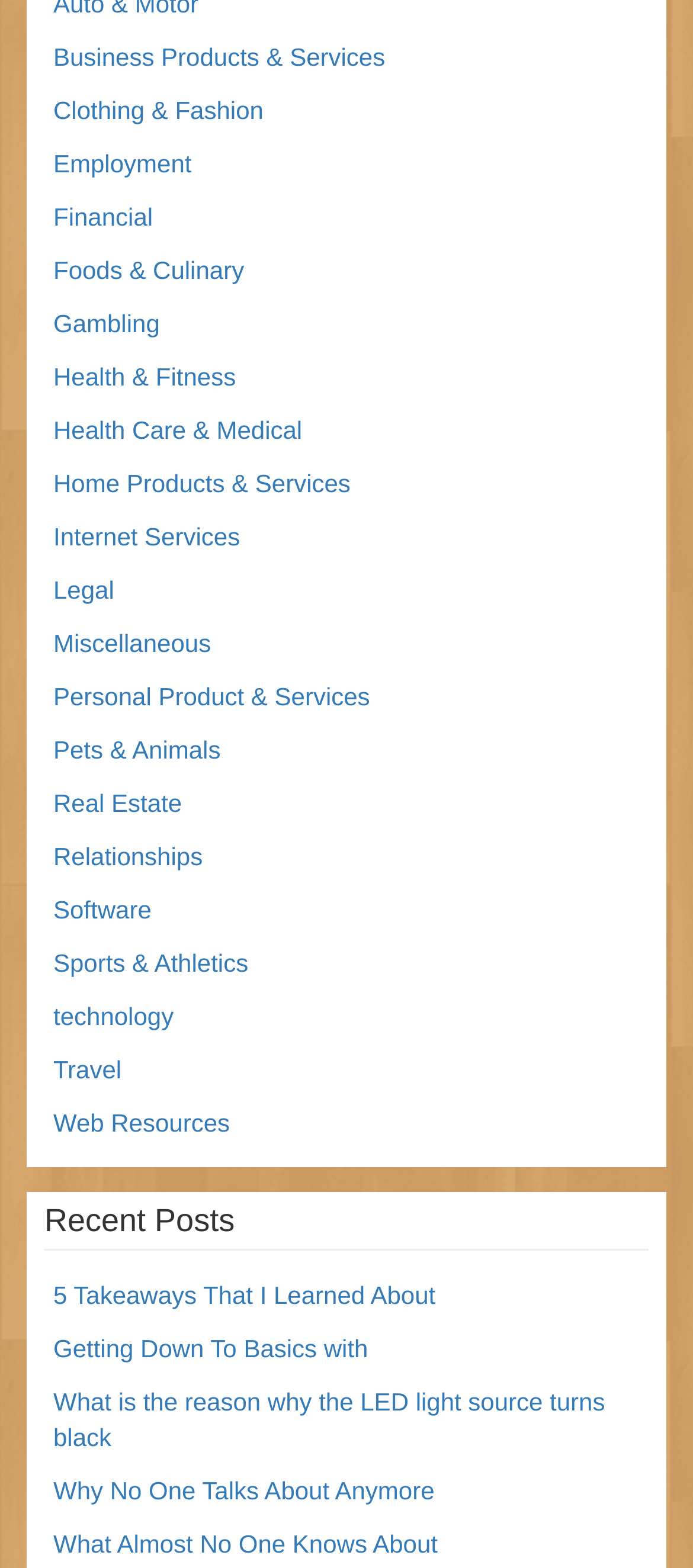Identify the bounding box coordinates of the specific part of the webpage to click to complete this instruction: "View the sitemap".

None